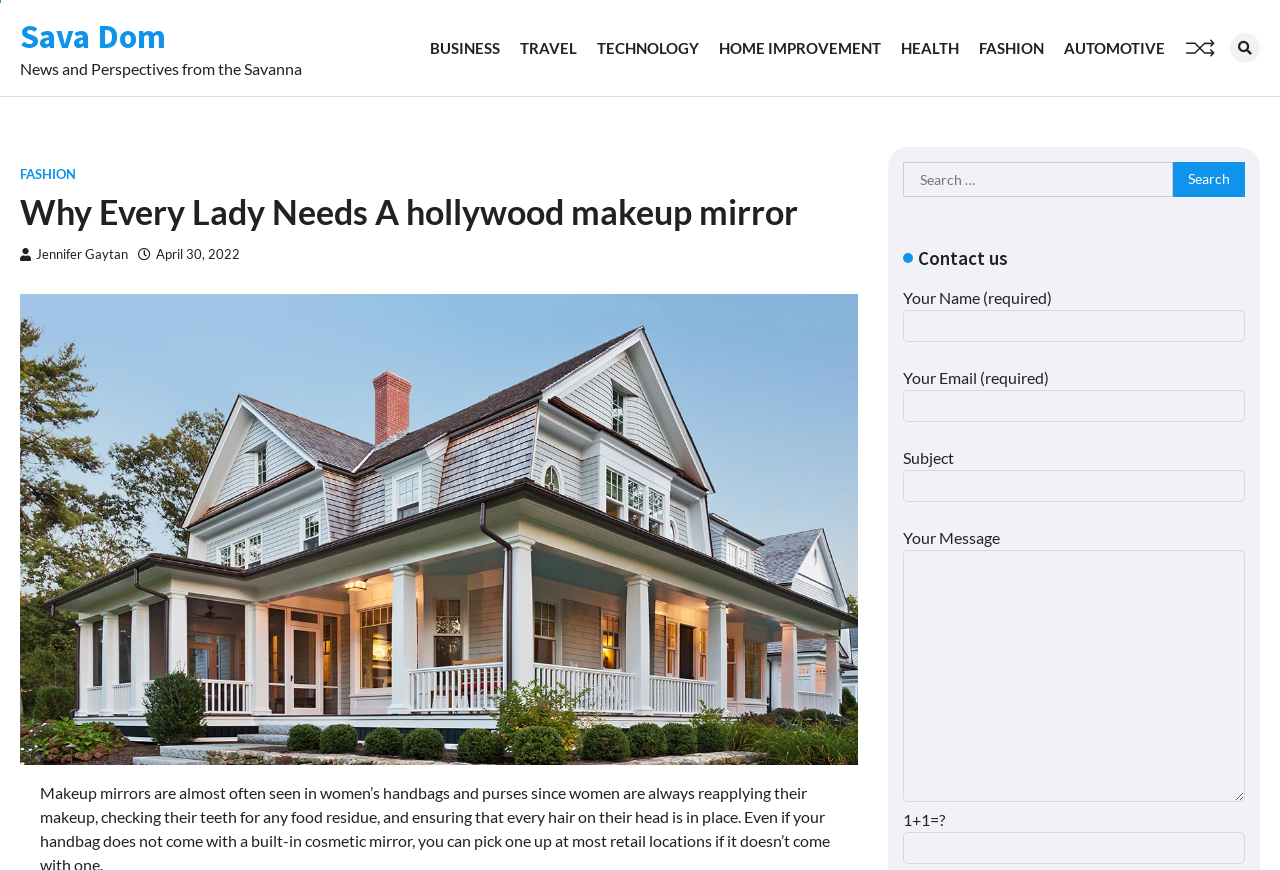Determine the bounding box coordinates of the clickable element necessary to fulfill the instruction: "Search for something". Provide the coordinates as four float numbers within the 0 to 1 range, i.e., [left, top, right, bottom].

[0.705, 0.186, 0.973, 0.227]